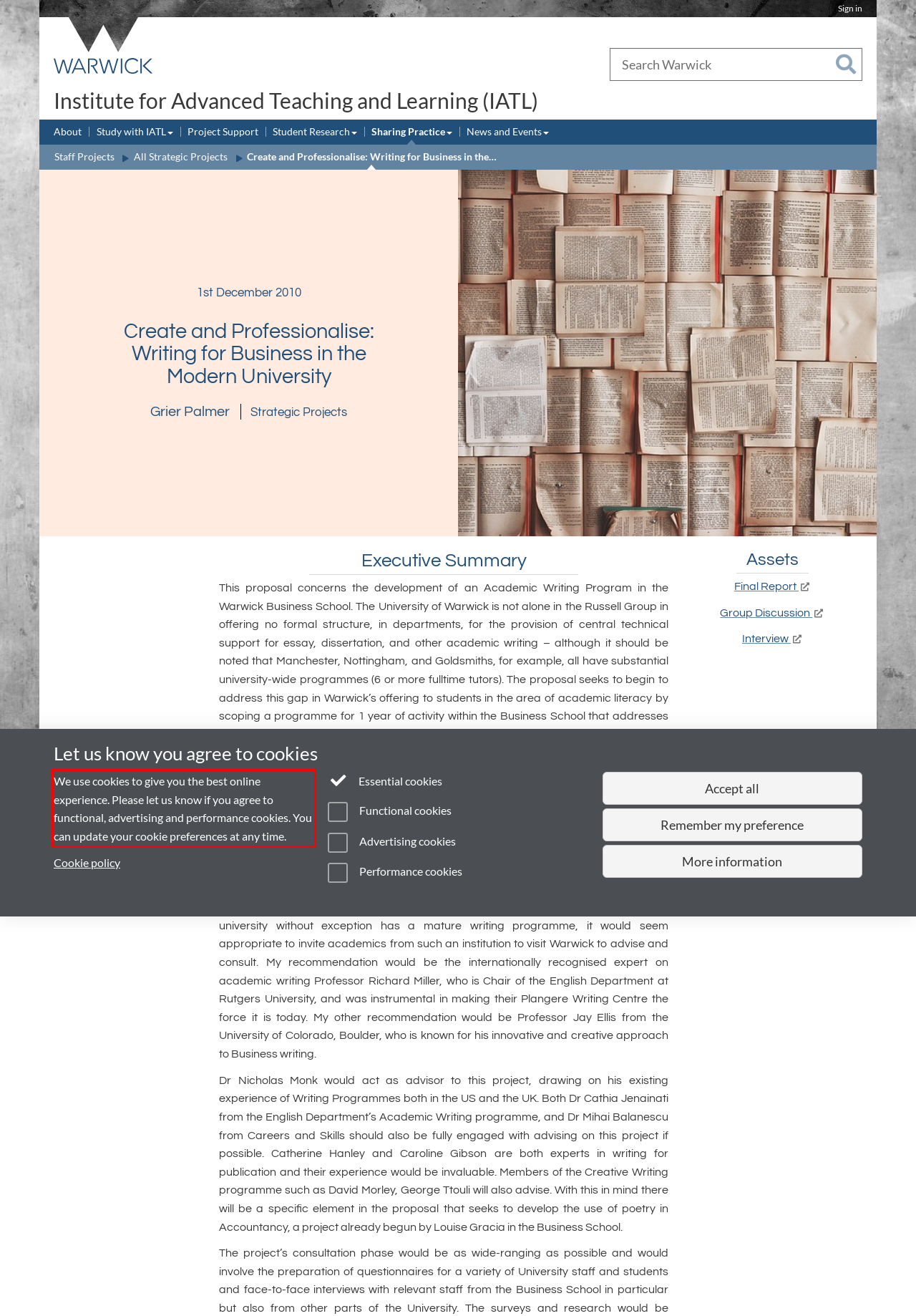Please use OCR to extract the text content from the red bounding box in the provided webpage screenshot.

We use cookies to give you the best online experience. Please let us know if you agree to functional, advertising and performance cookies. You can update your cookie preferences at any time.